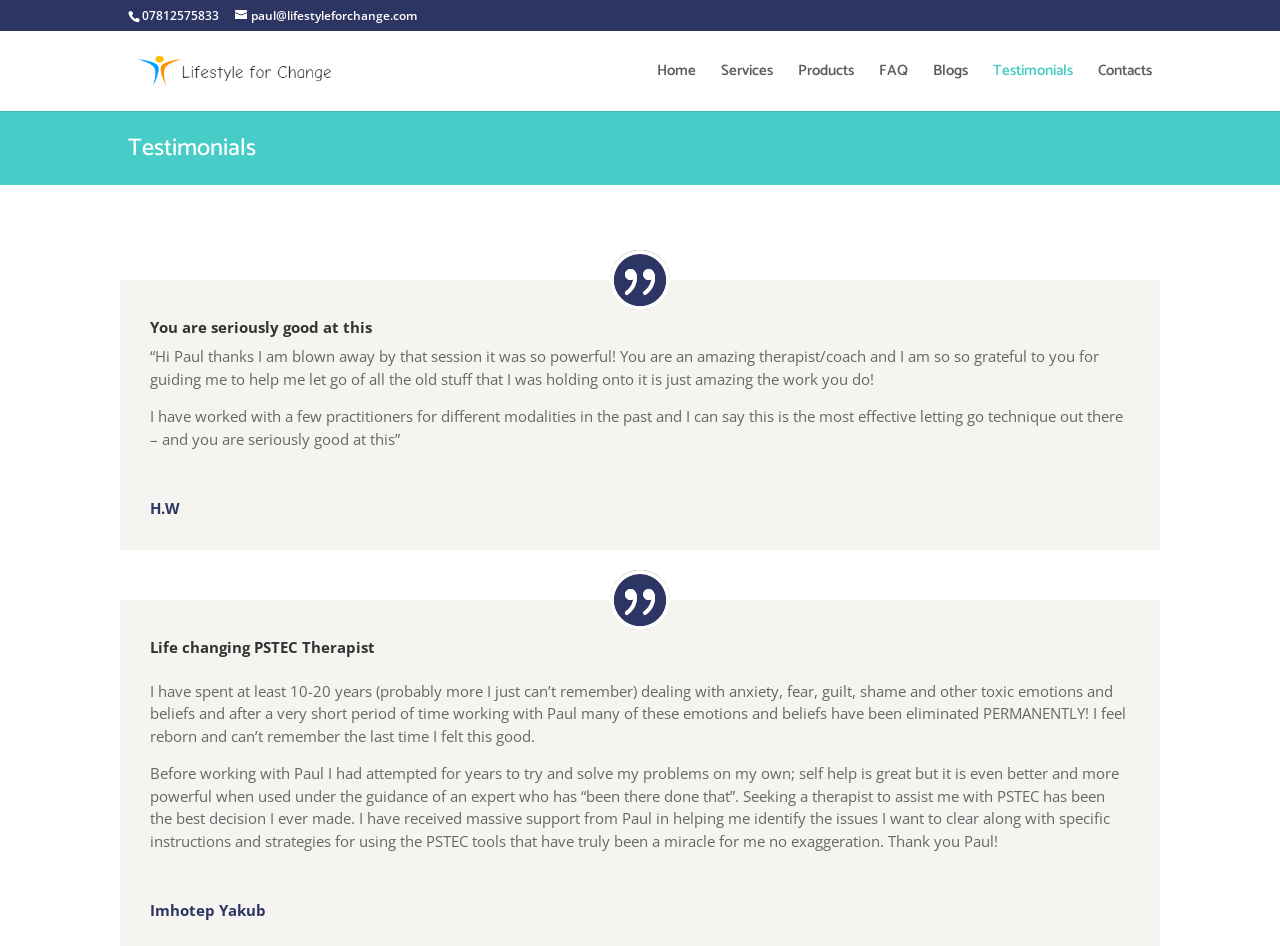Please identify the bounding box coordinates of the element's region that needs to be clicked to fulfill the following instruction: "Visit the 'FAQ' page". The bounding box coordinates should consist of four float numbers between 0 and 1, i.e., [left, top, right, bottom].

[0.687, 0.068, 0.709, 0.117]